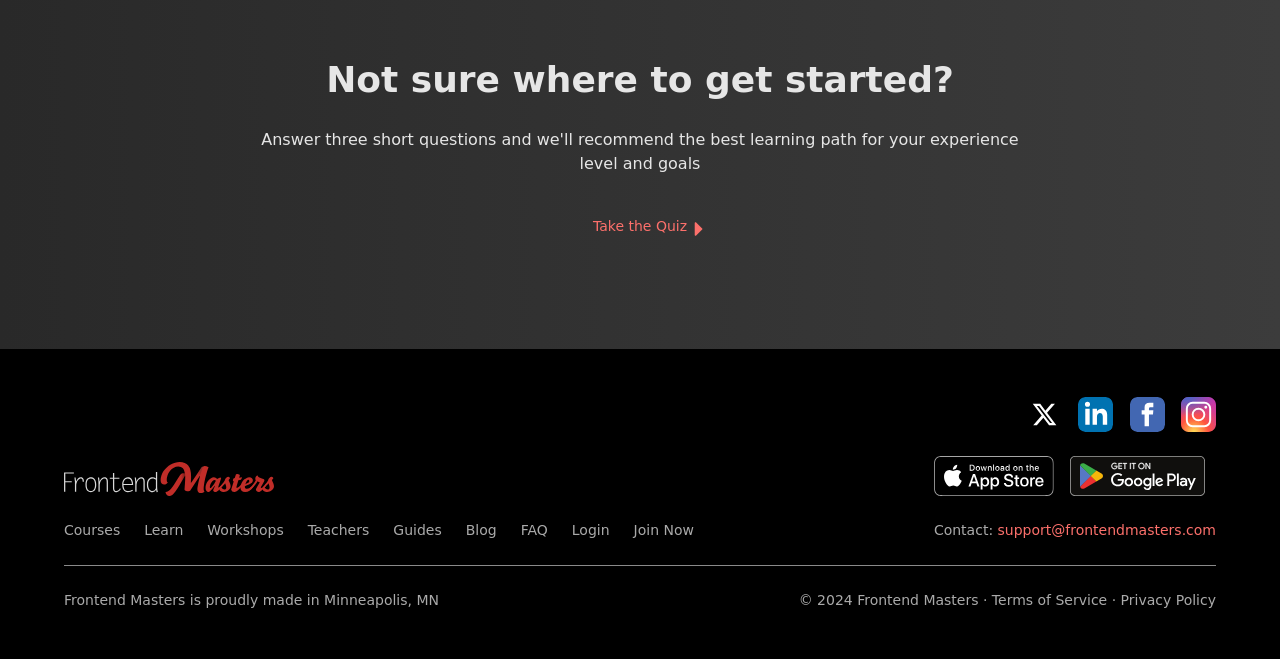What is the purpose of the 'Take the Quiz' button?
Using the details from the image, give an elaborate explanation to answer the question.

The 'Take the Quiz' button is prominently displayed on the webpage, and the heading above it asks 'Not sure where to get started?'. This suggests that the quiz is a way for users to determine their next steps or find relevant resources on the website.